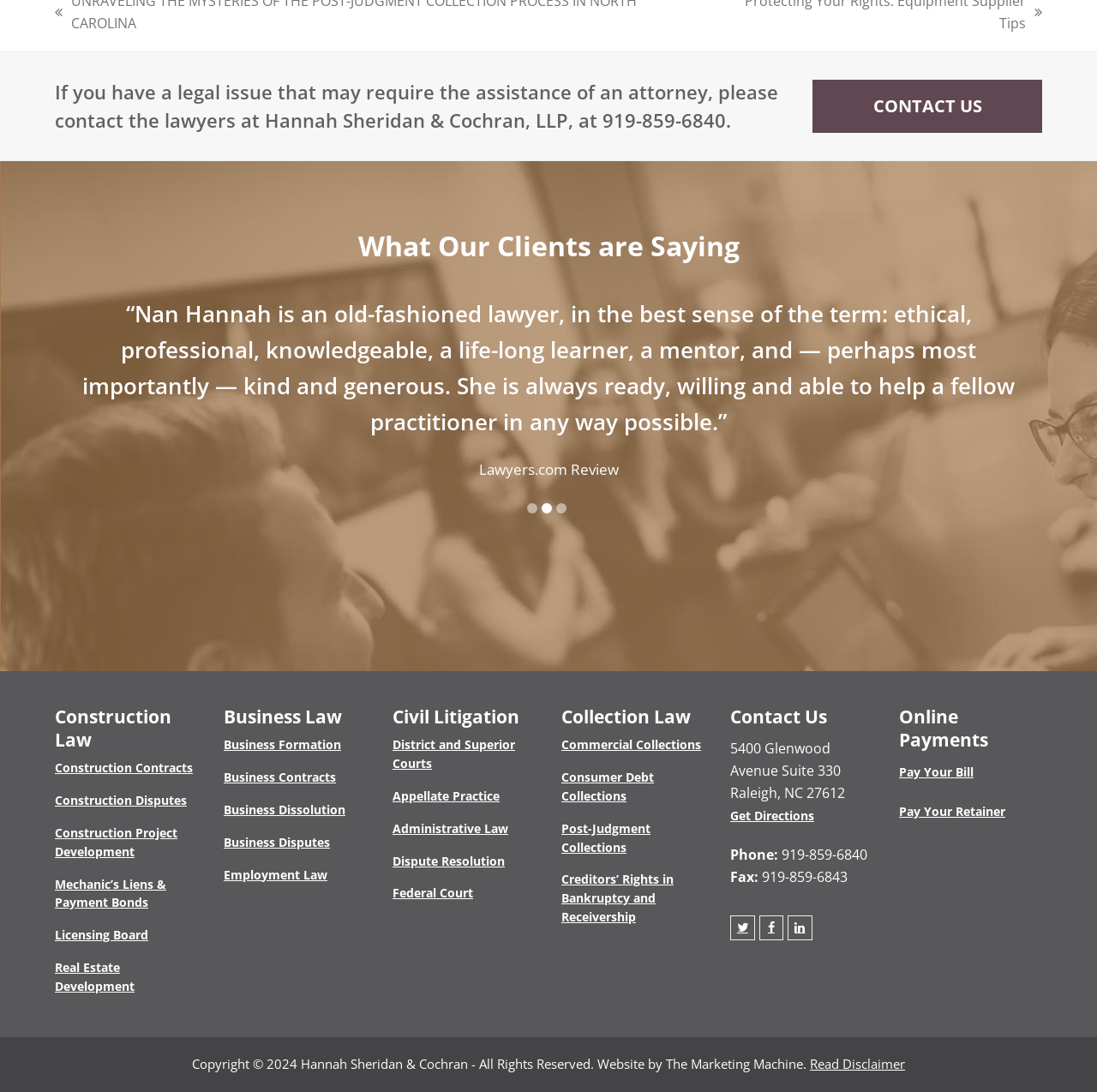Determine the bounding box coordinates of the clickable element to complete this instruction: "Read testimonials". Provide the coordinates in the format of four float numbers between 0 and 1, [left, top, right, bottom].

[0.05, 0.273, 0.95, 0.368]